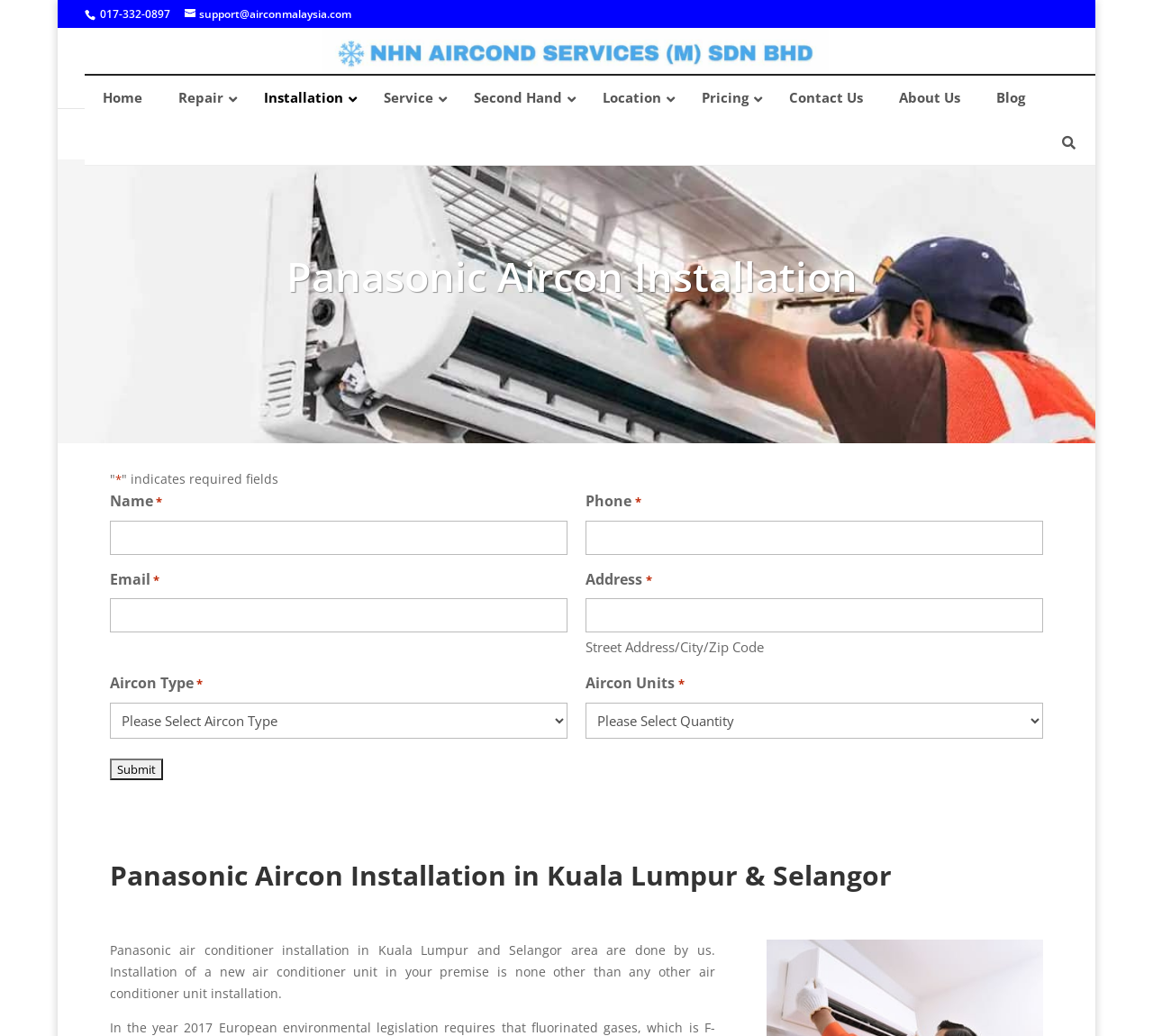What is the purpose of the webpage?
Could you answer the question in a detailed manner, providing as much information as possible?

The purpose of the webpage is to provide information and services related to Panasonic aircon installation in Kuala Lumpur and Selangor, as stated in the heading and the content of the webpage.